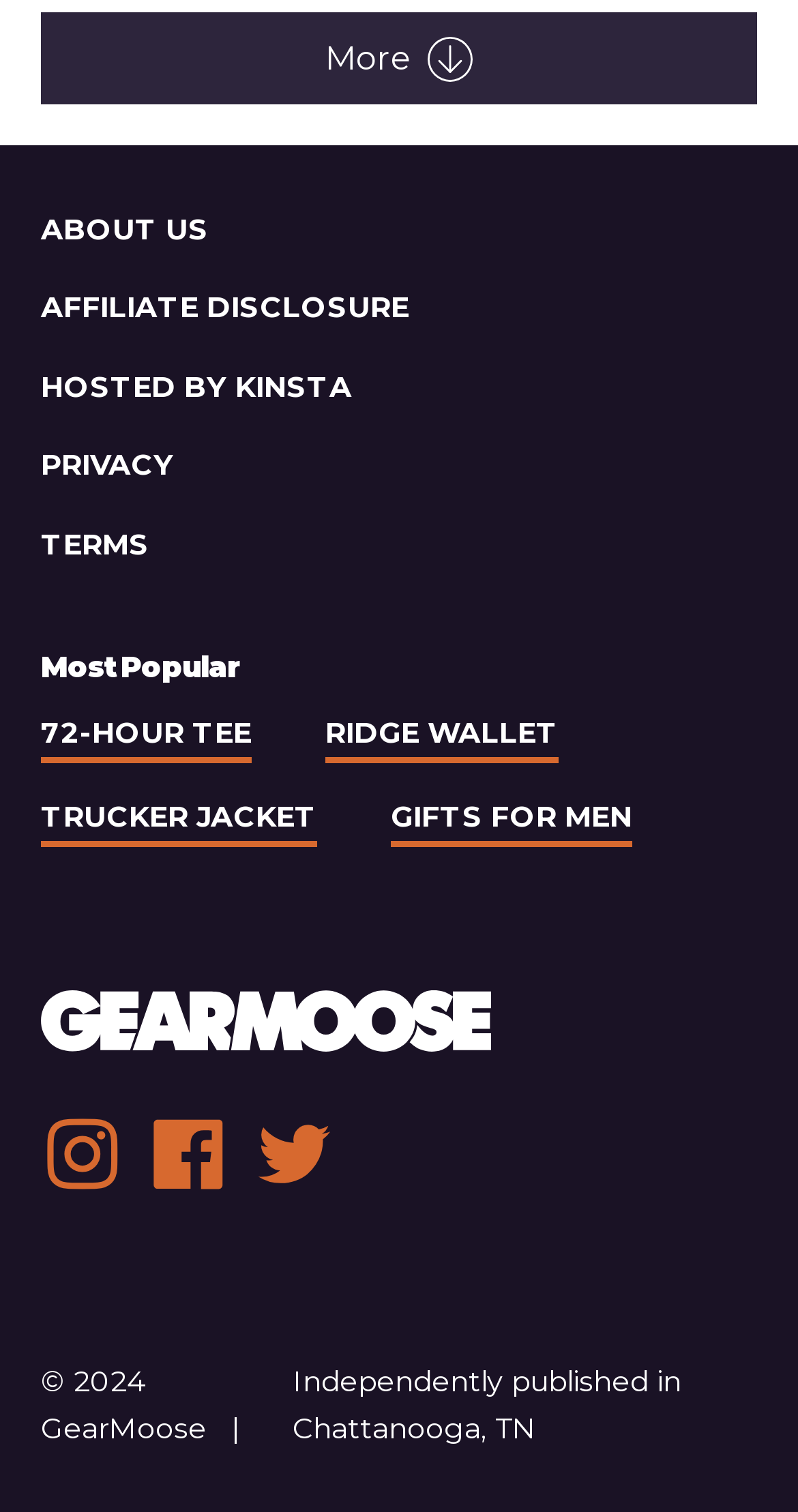Can you give a comprehensive explanation to the question given the content of the image?
What is the copyright year mentioned in the footer?

In the footer section, under the 'Privacy and site terms of use' section, there is a static text mentioning '© 2024 GearMoose', indicating that the copyright year is 2024.